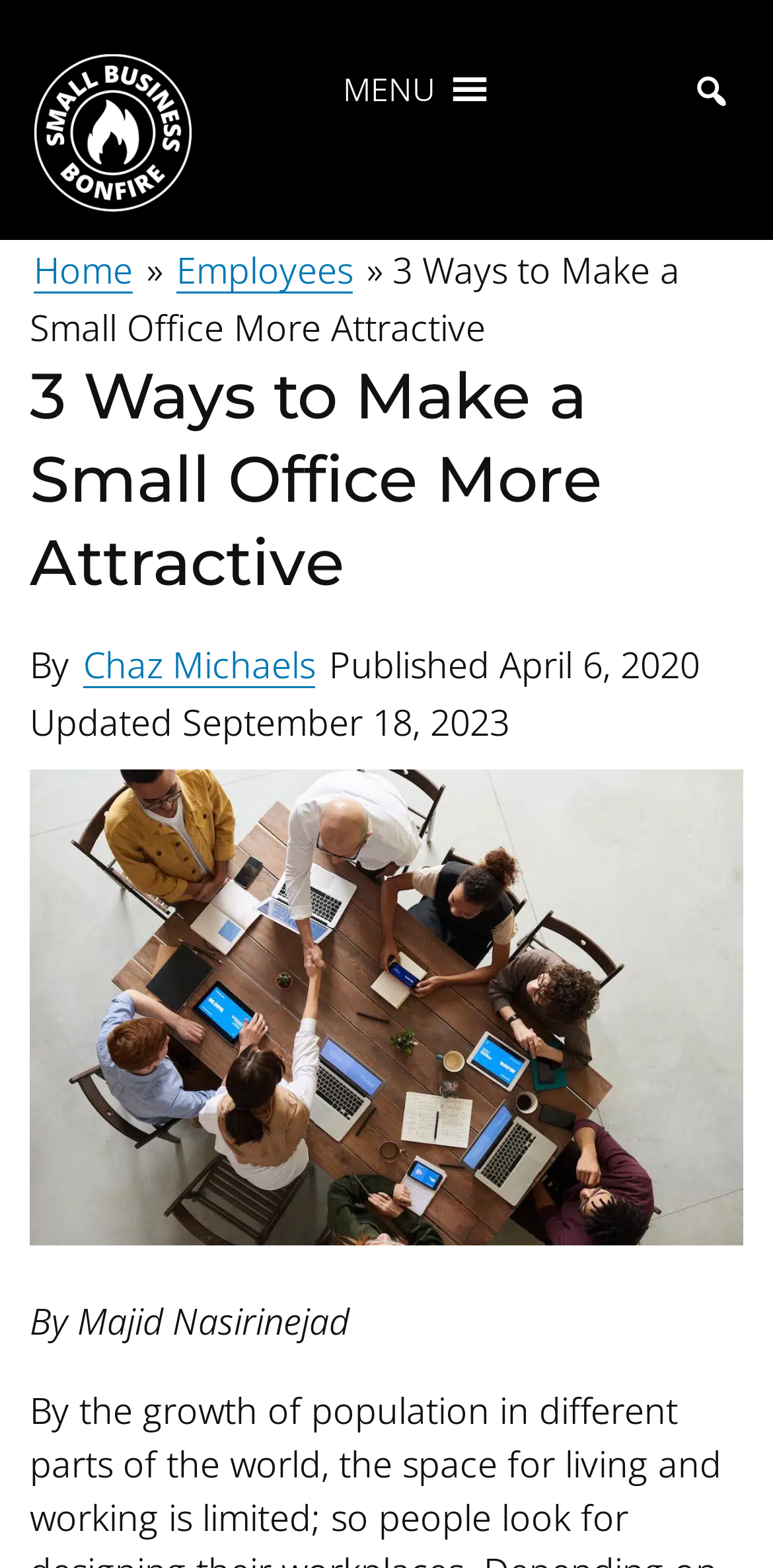Can you extract the headline from the webpage for me?

3 Ways to Make a Small Office More Attractive